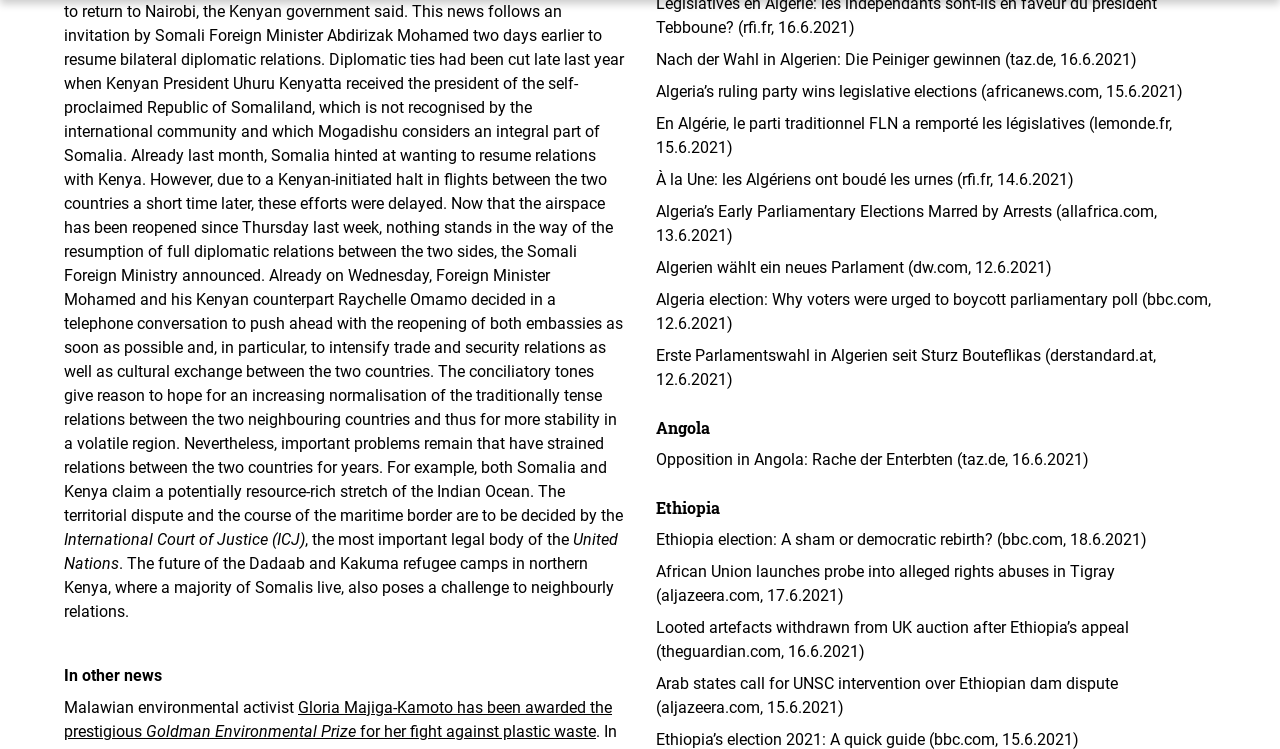Find the UI element described as: "Save" and predict its bounding box coordinates. Ensure the coordinates are four float numbers between 0 and 1, [left, top, right, bottom].

[0.106, 0.212, 0.171, 0.274]